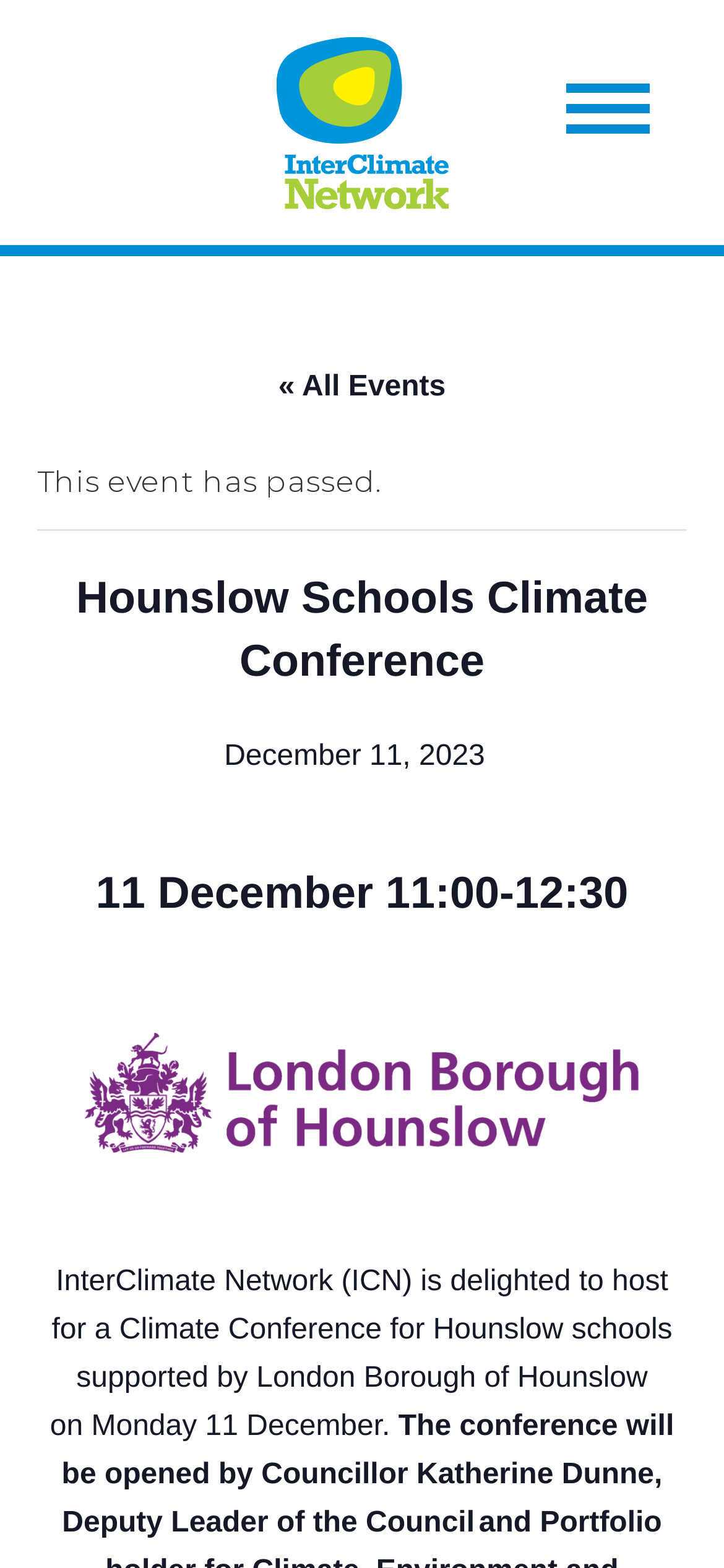Extract the top-level heading from the webpage and provide its text.

Hounslow Schools Climate Conference